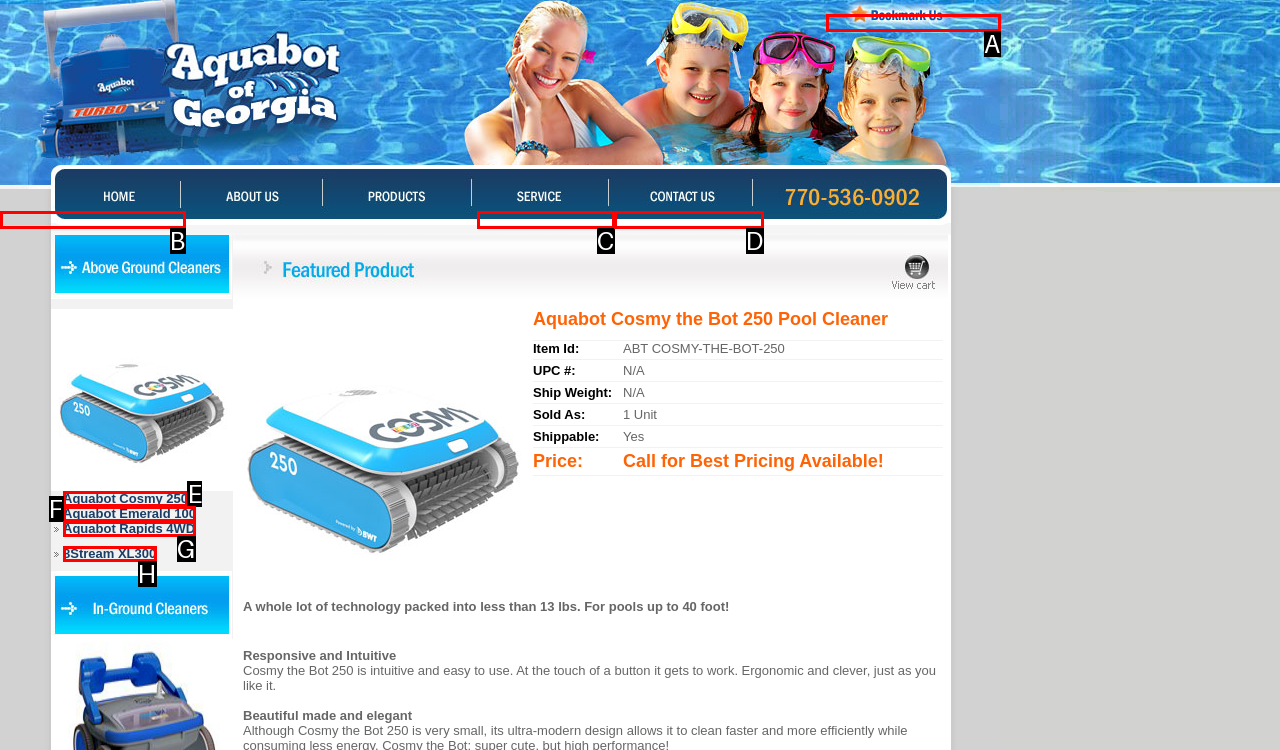Tell me the letter of the HTML element that best matches the description: alt="HOME" from the provided options.

B